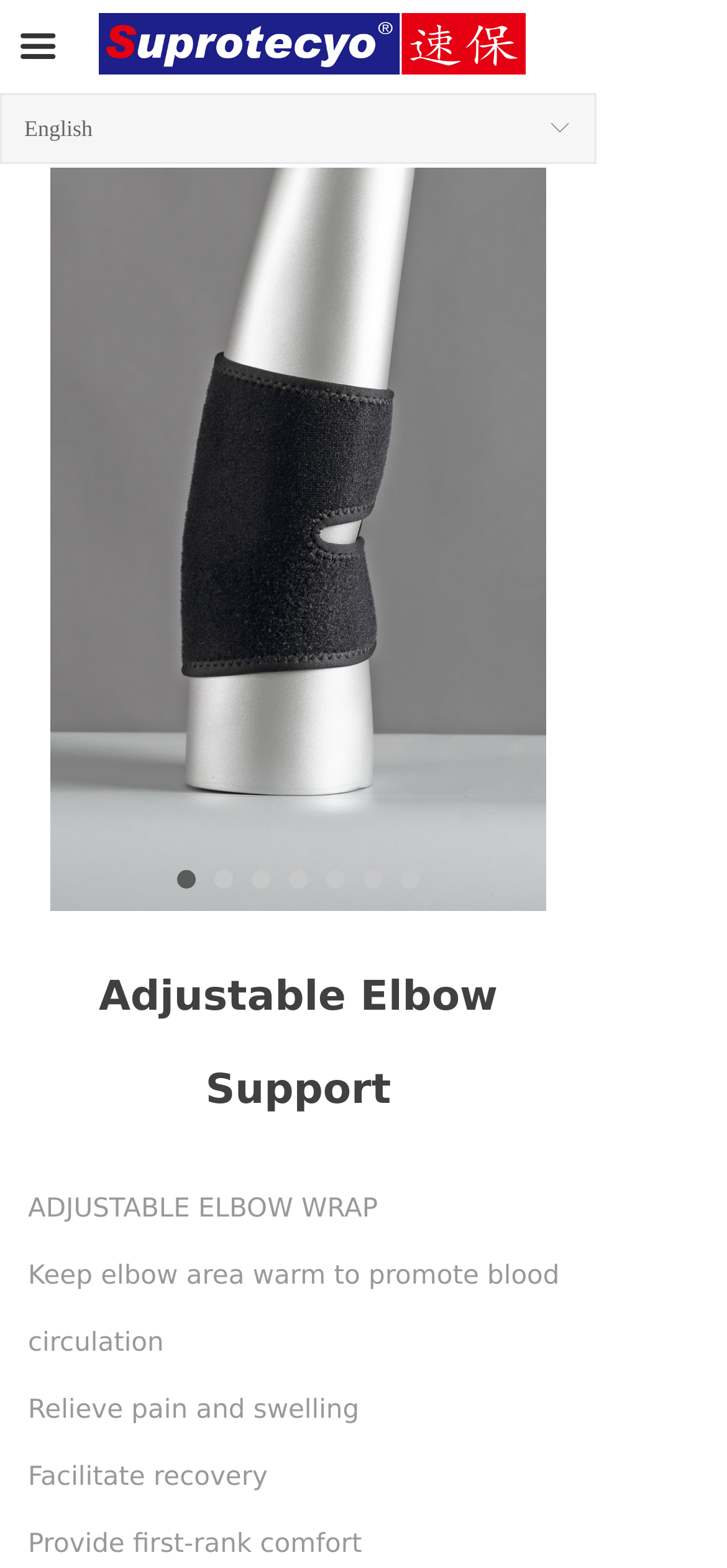Write a detailed summary of the webpage.

The webpage is about an "Adjustable Elbow Support" product. At the top-left corner, there is a small link with a Korean character "끀". Next to it, on the top-right corner, there is a static text "ꀅ". Below these elements, there is a link to switch the language to "English". 

On the left side of the page, there is a large image of the product, taking up most of the vertical space. The image is labeled as "IMG_6826". 

On the right side of the page, there is a heading that reads "Adjustable Elbow Support". Below the heading, there are four paragraphs of text. The first paragraph is a product title "ADJUSTABLE ELBOW WRAP". The following paragraphs describe the product's benefits, including keeping the elbow area warm to promote blood circulation, relieving pain and swelling, facilitating recovery, and providing comfort.